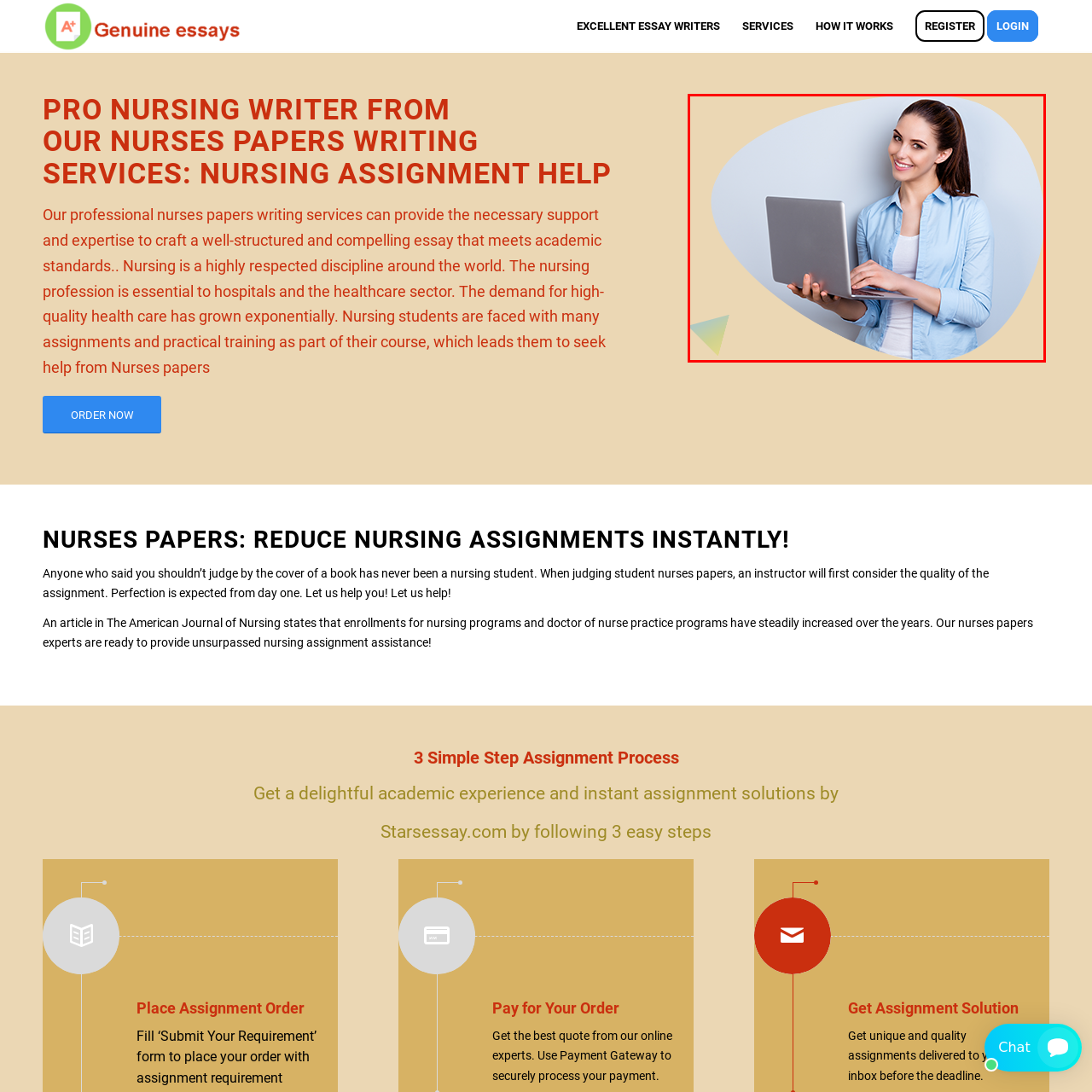Thoroughly describe the content of the image found within the red border.

This image features a smiling young woman happily engaging with her laptop. She is dressed in a light blue shirt that complements her warm demeanor, as she stands against a soft pastel background. Her posture and expression convey enthusiasm and readiness, potentially reflecting her role as a professional in a supportive environment. This visual aligns with the theme of nursing support services, highlighting the accessibility and expertise offered by professionals in crafting quality academic papers. The inviting atmosphere of the image may resonate with students seeking assistance in their nursing assignments, reinforcing the idea of guidance and collaboration in their academic journey.